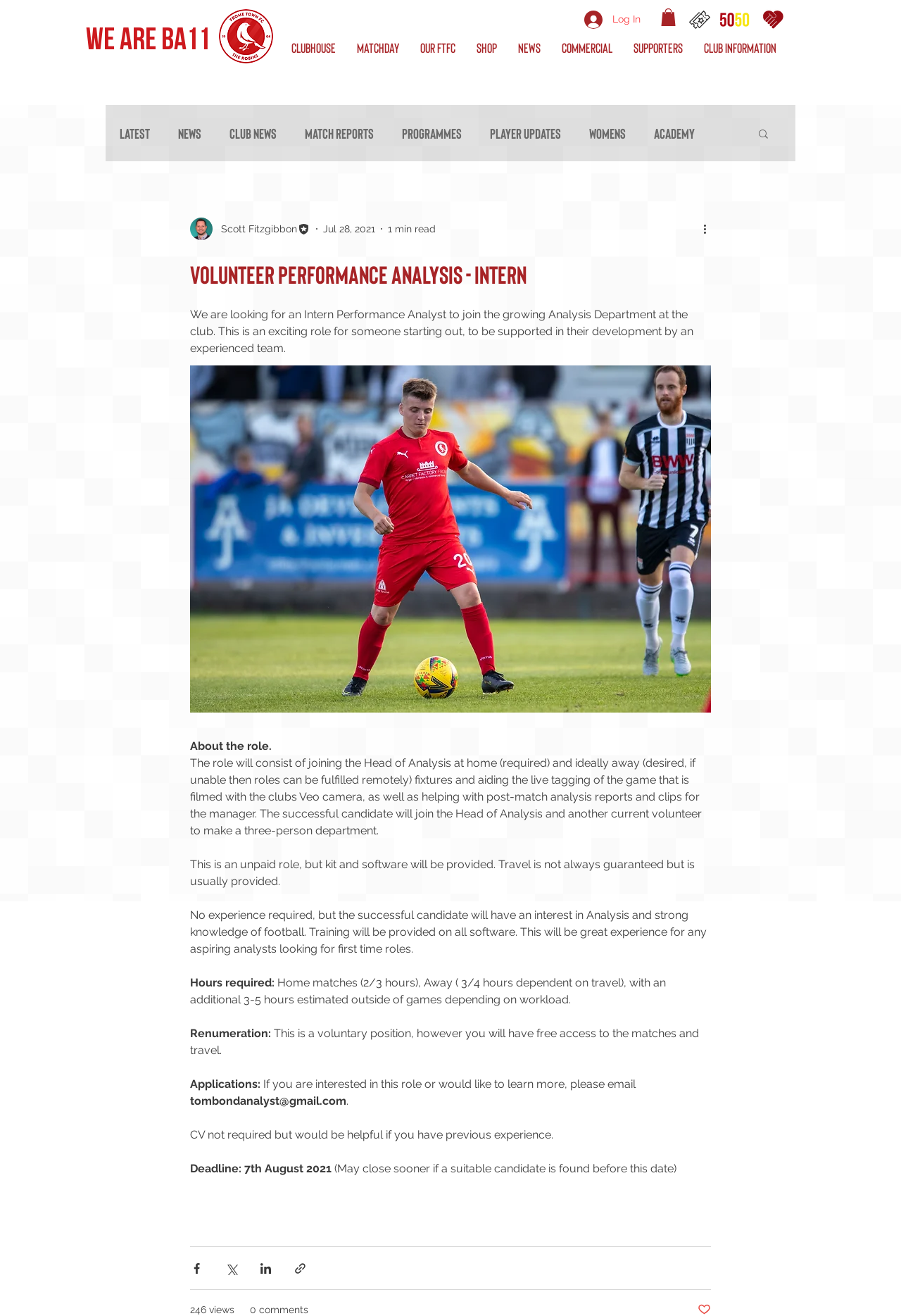Please determine the bounding box coordinates, formatted as (top-left x, top-left y, bottom-right x, bottom-right y), with all values as floating point numbers between 0 and 1. Identify the bounding box of the region described as: News

[0.563, 0.027, 0.612, 0.045]